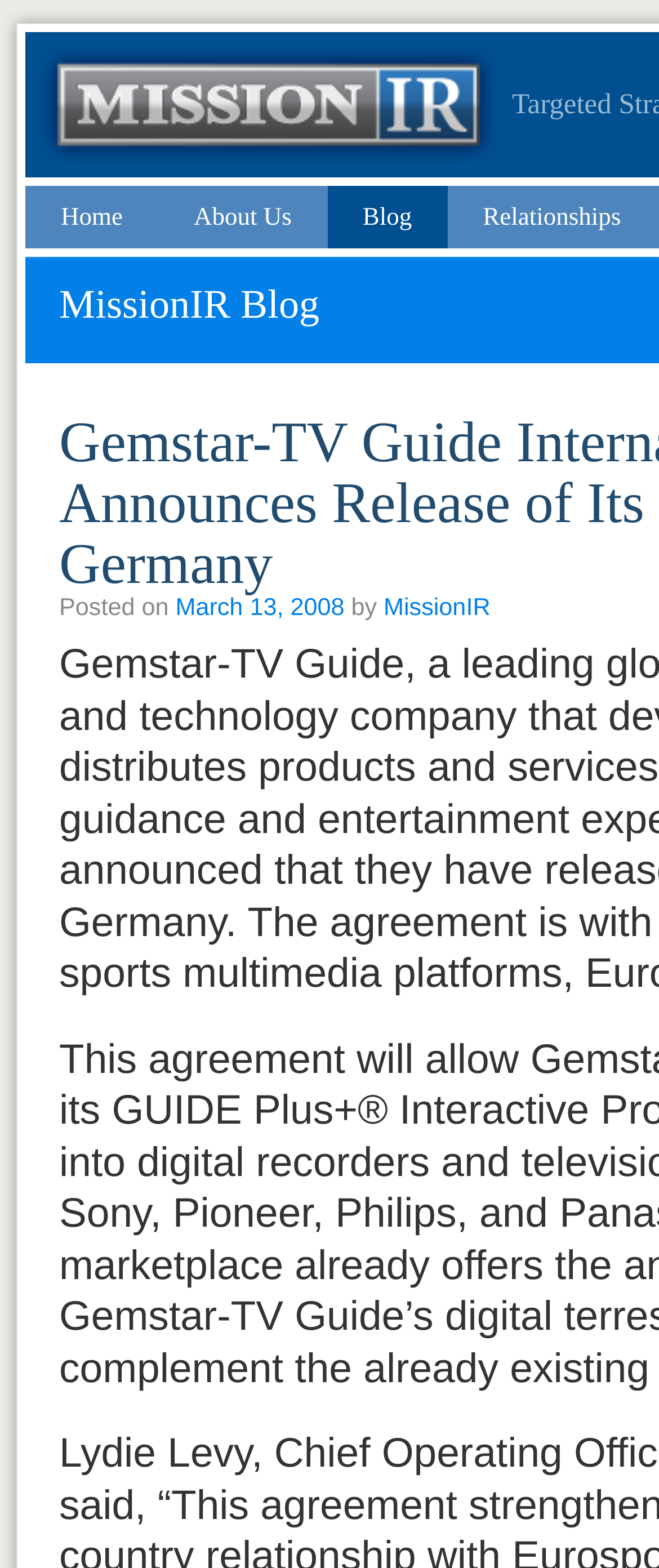Create an elaborate caption for the webpage.

The webpage appears to be a news article or press release page from Mission Investor Relations. At the top left corner, there is a logo of Mission IR, which is also a link to the homepage. Next to the logo, there are four navigation links: "Home", "About Us", "Blog", and "Relationships", arranged horizontally.

Below the navigation links, there is a news article or press release with a title that is not explicitly mentioned. The article is dated March 13, 2008, and is attributed to MissionIR. The content of the article is not provided, but it likely relates to the announcement mentioned in the meta description, which is about Gemstar-TV Guide International, Inc. releasing its digital services in Germany.

The layout of the webpage is simple and organized, with clear headings and concise text. There are no images other than the Mission IR logo. The overall structure of the webpage is easy to navigate, with clear sections for navigation, article metadata, and article content.